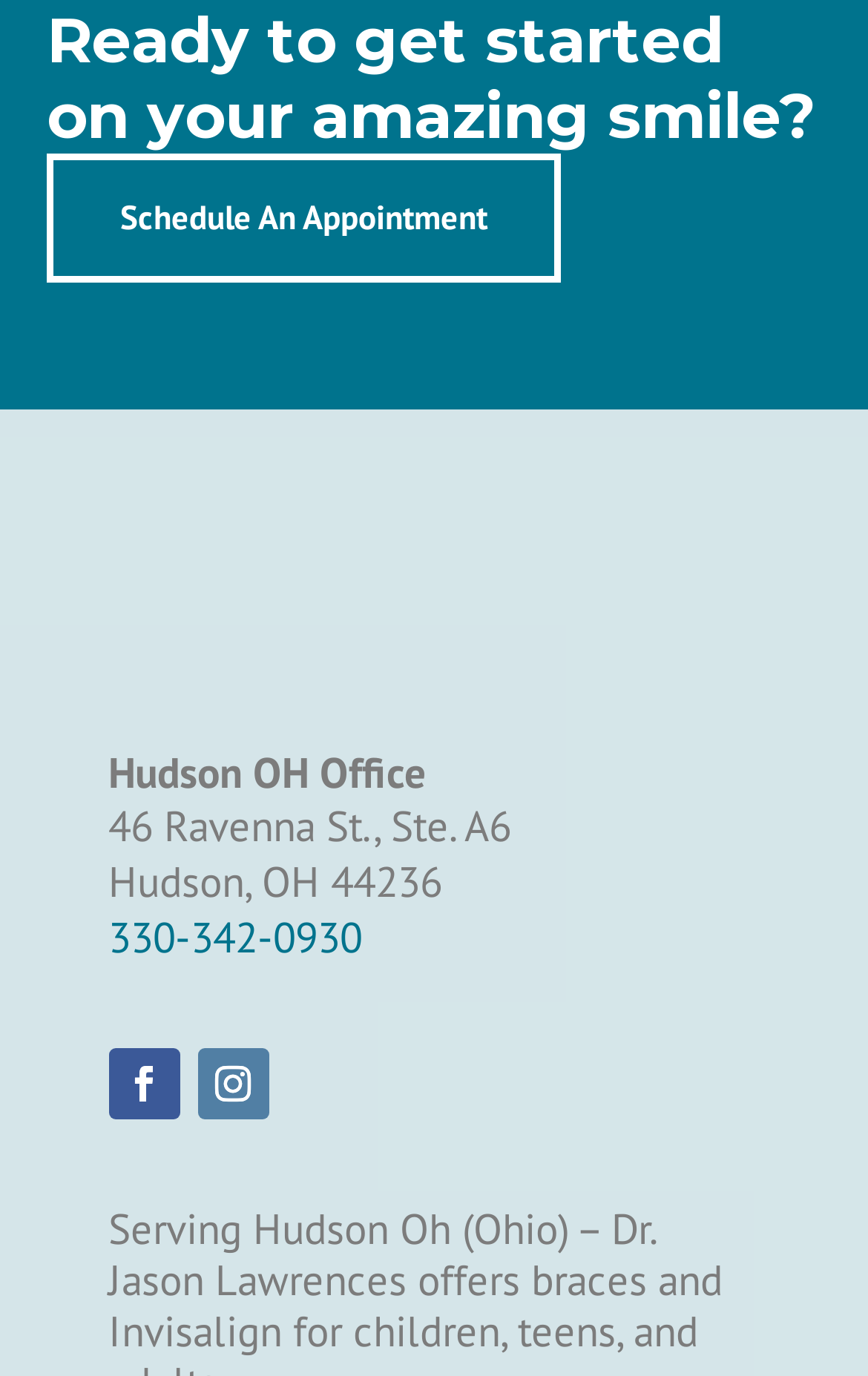Please find the bounding box for the UI element described by: "Schedule An Appointment".

[0.054, 0.112, 0.647, 0.205]